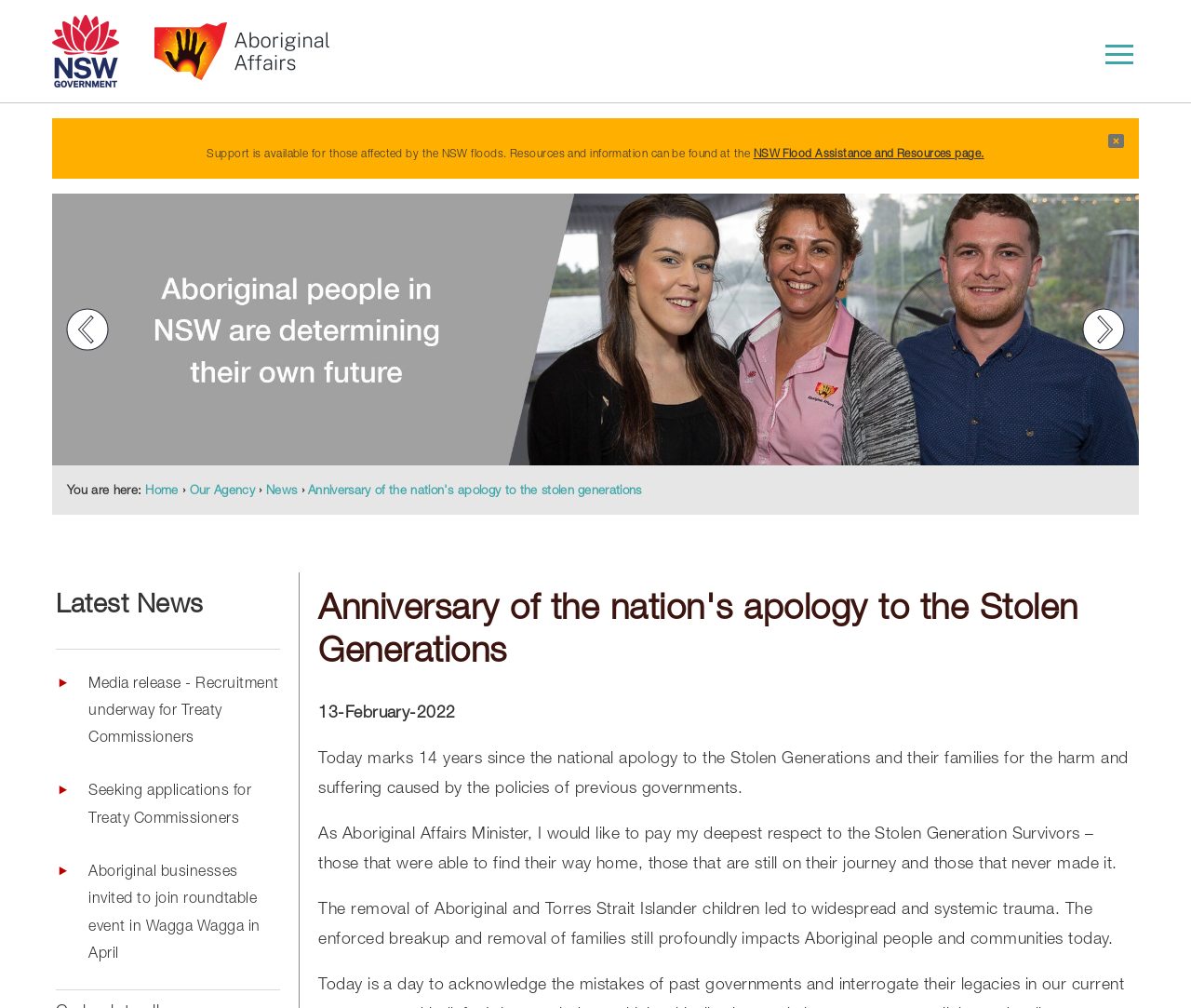Find the bounding box coordinates of the clickable area that will achieve the following instruction: "Read about Conversations".

[0.438, 0.147, 0.962, 0.18]